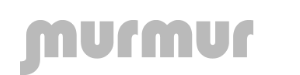Provide your answer in one word or a succinct phrase for the question: 
What is the theme suggested by the brand or artistic concept?

Subtlety and nuanced communication